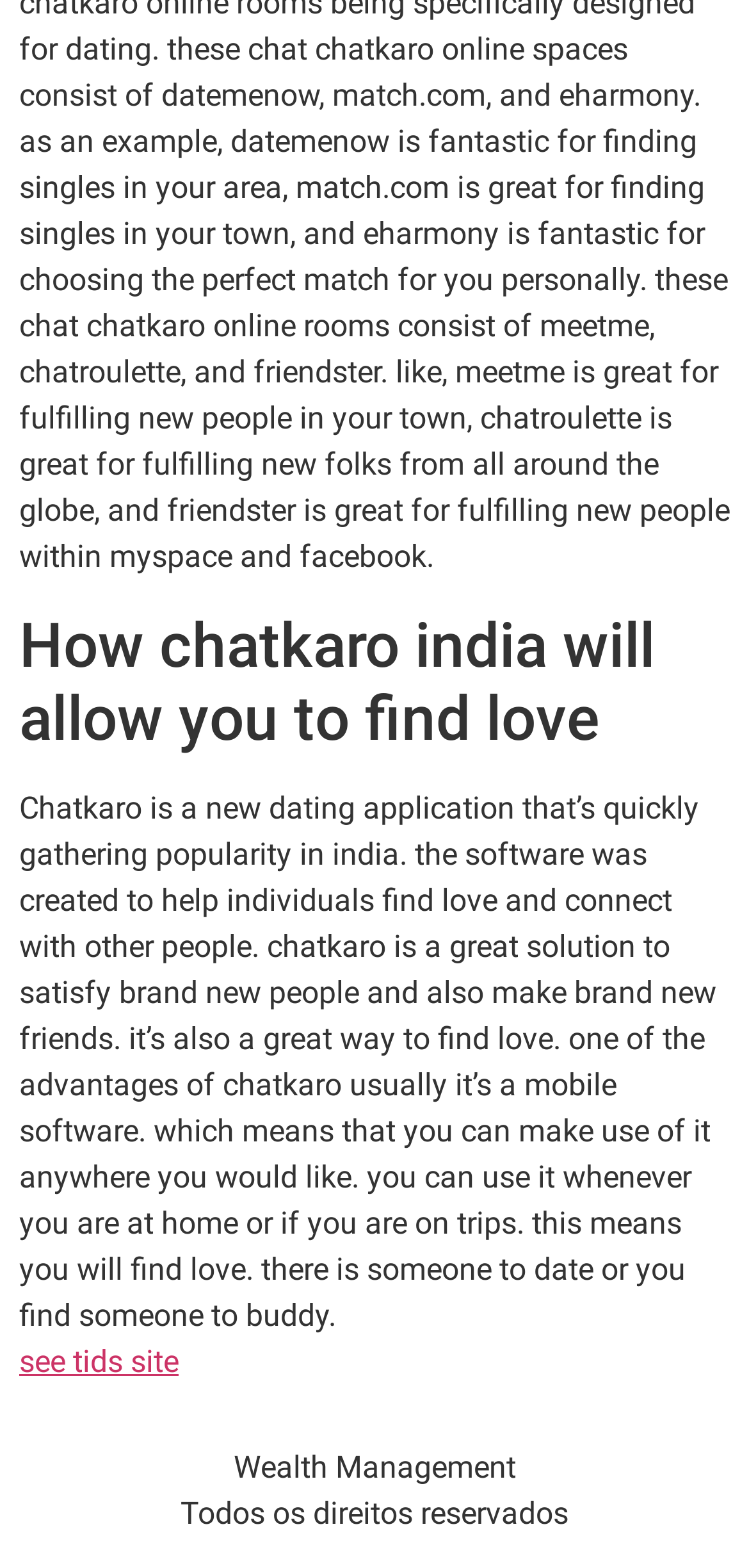Using the provided description: "see tids site", find the bounding box coordinates of the corresponding UI element. The output should be four float numbers between 0 and 1, in the format [left, top, right, bottom].

[0.026, 0.857, 0.238, 0.88]